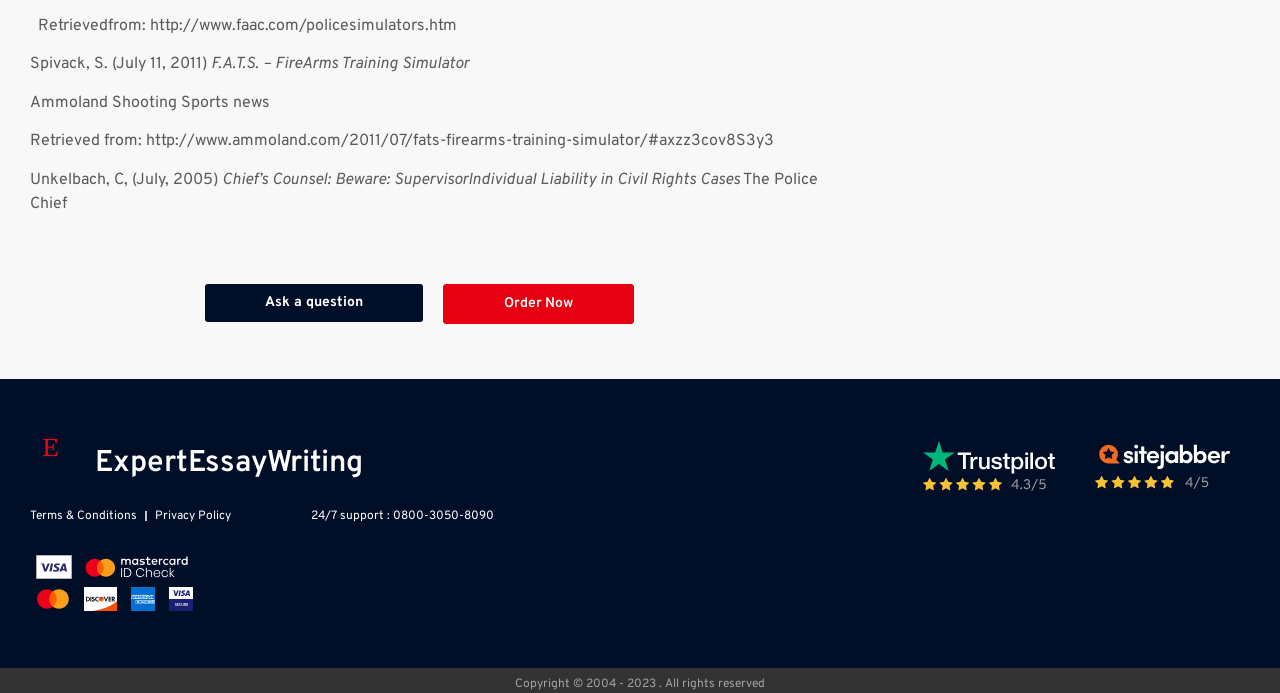Given the webpage screenshot, identify the bounding box of the UI element that matches this description: "Jun 2, 2019".

None